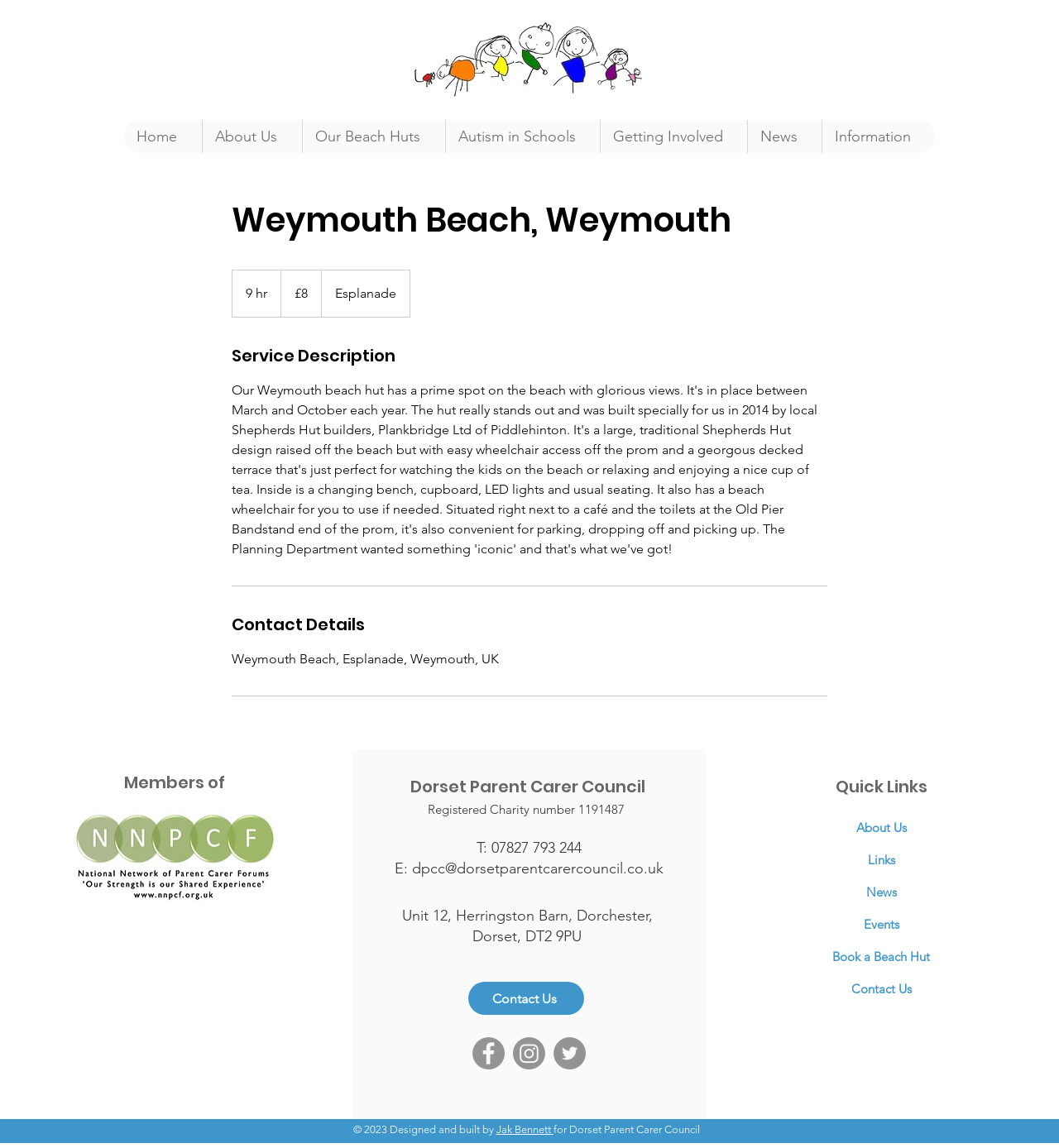Find the bounding box coordinates for the area that should be clicked to accomplish the instruction: "Click the Home link".

[0.117, 0.104, 0.191, 0.133]